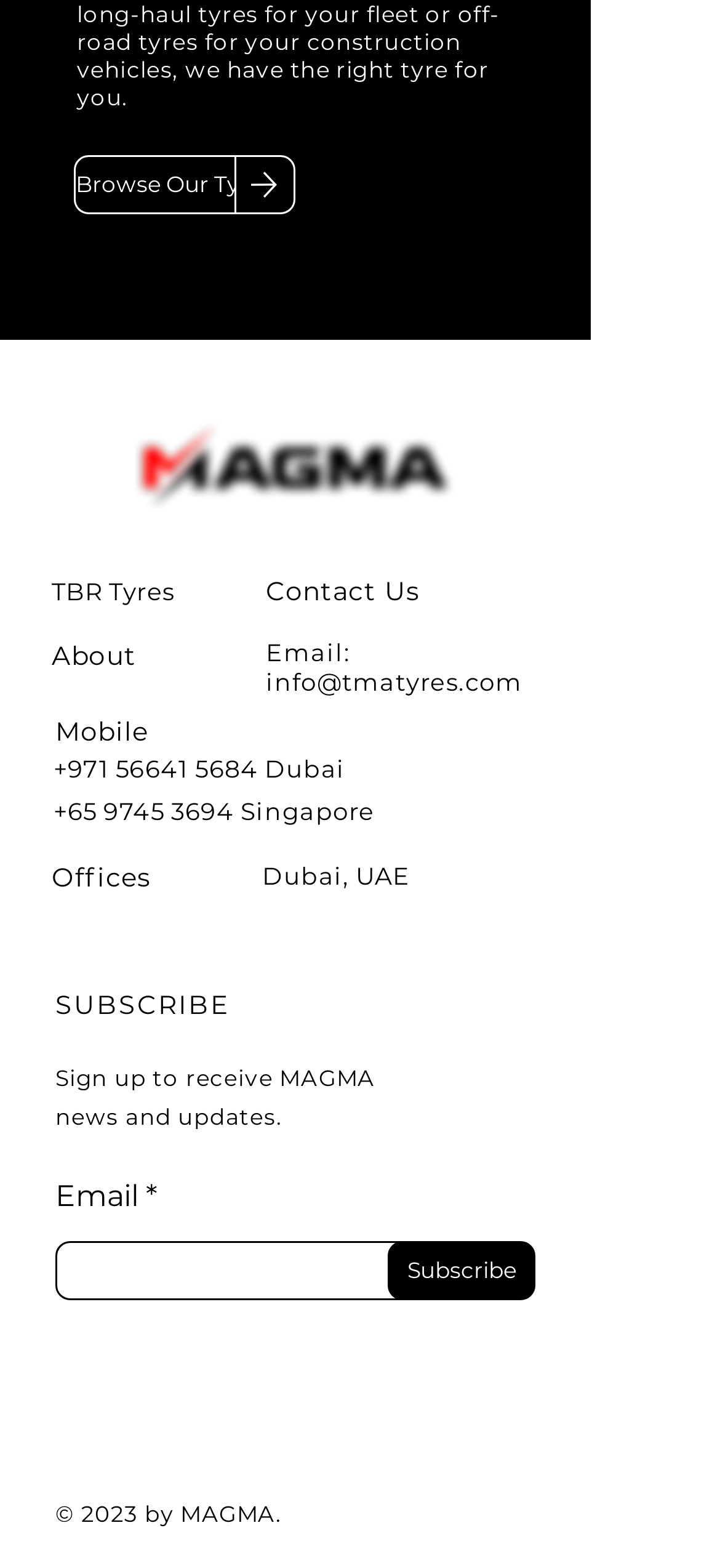How many social media platforms are linked?
Please answer the question with a single word or phrase, referencing the image.

2